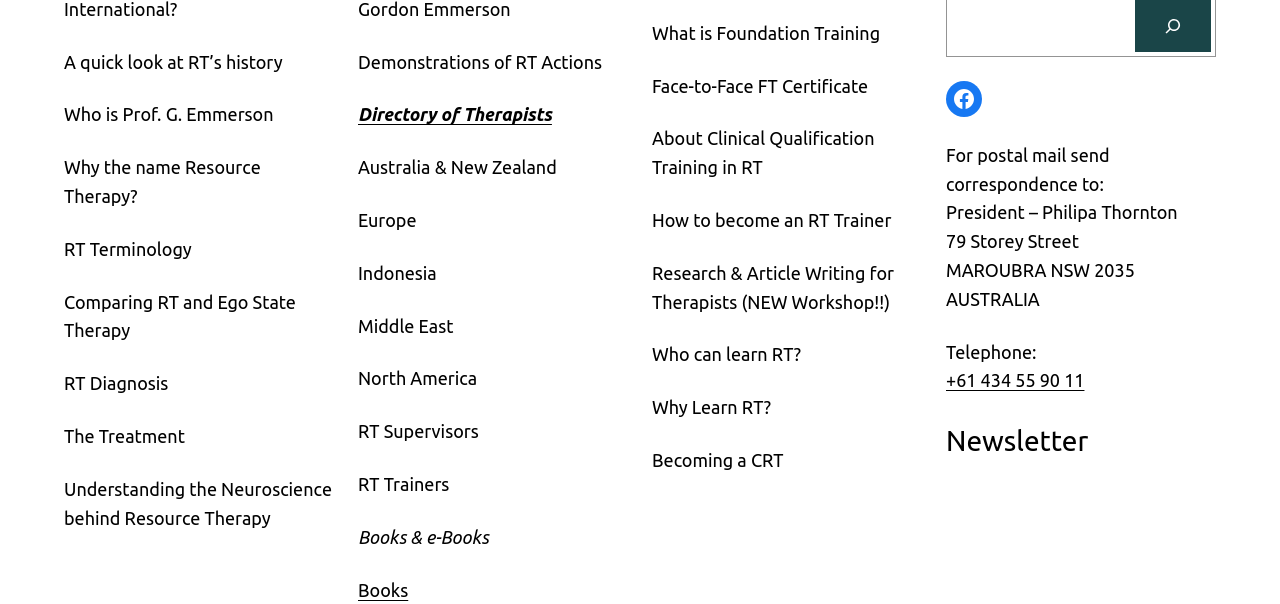Please specify the bounding box coordinates of the clickable section necessary to execute the following command: "Read about RT books".

[0.28, 0.96, 0.319, 0.993]